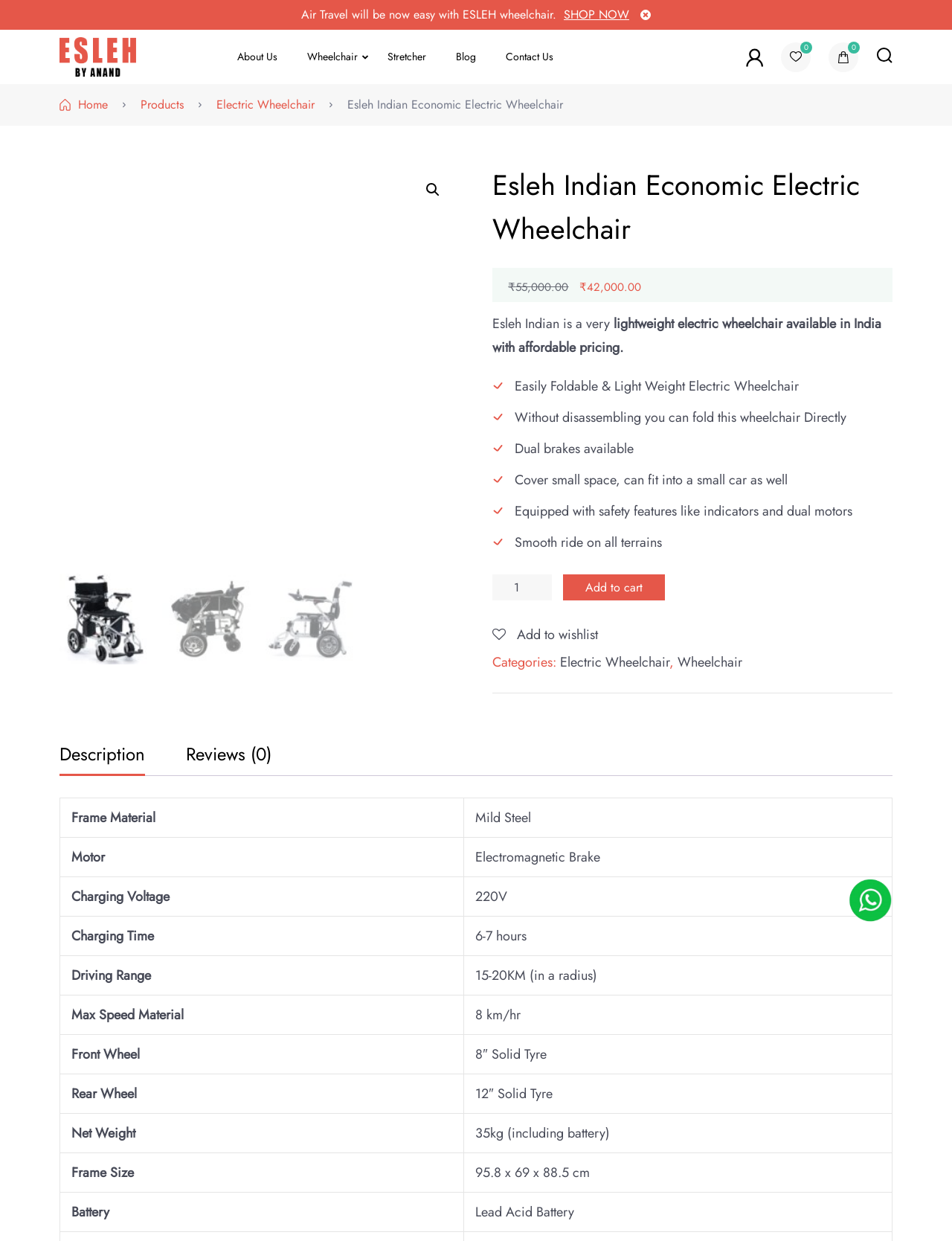Locate the bounding box coordinates of the clickable region necessary to complete the following instruction: "Add to cart". Provide the coordinates in the format of four float numbers between 0 and 1, i.e., [left, top, right, bottom].

[0.592, 0.463, 0.699, 0.484]